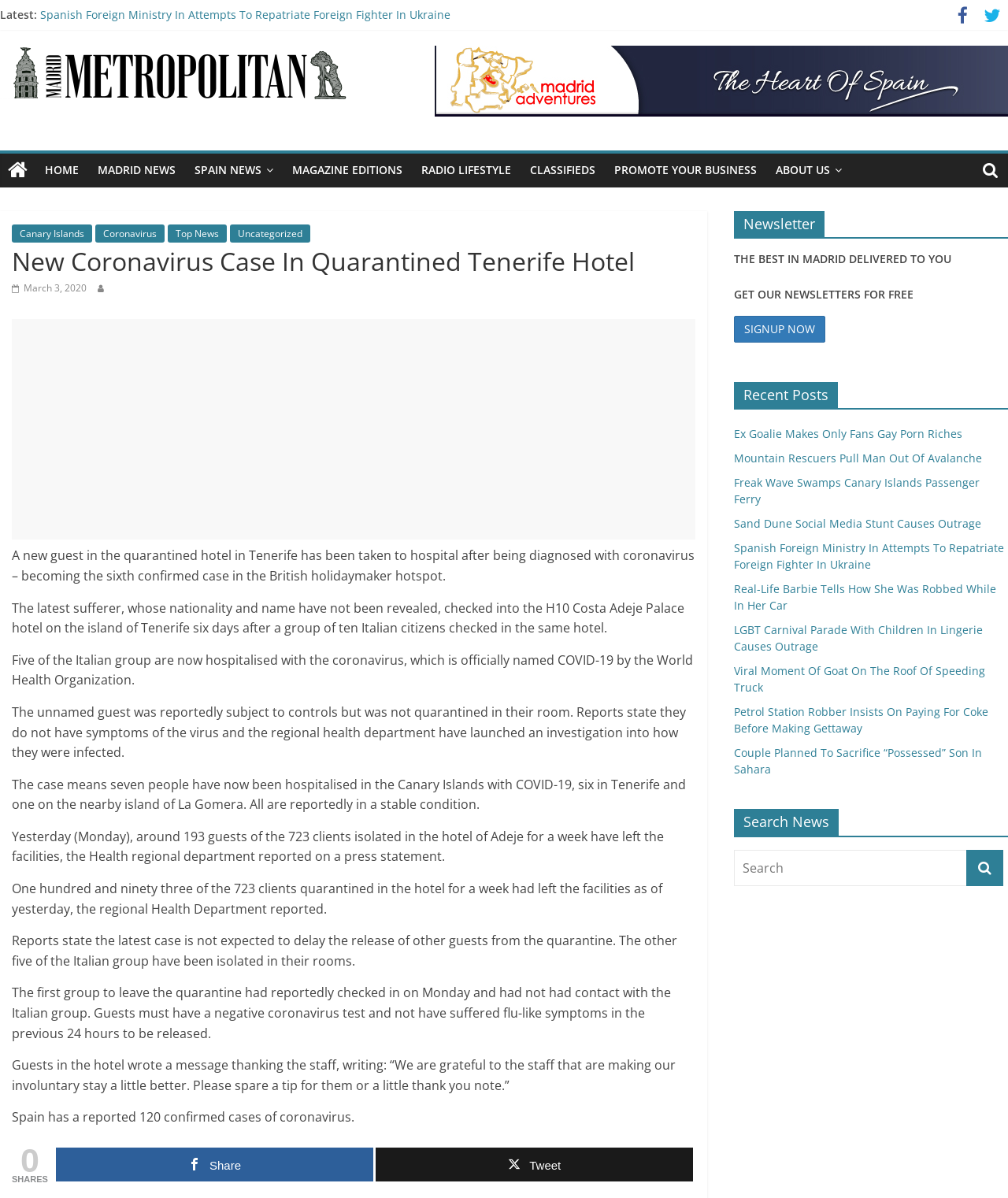Give a concise answer using only one word or phrase for this question:
What is the name of the organization that officially named the coronavirus COVID-19?

World Health Organization